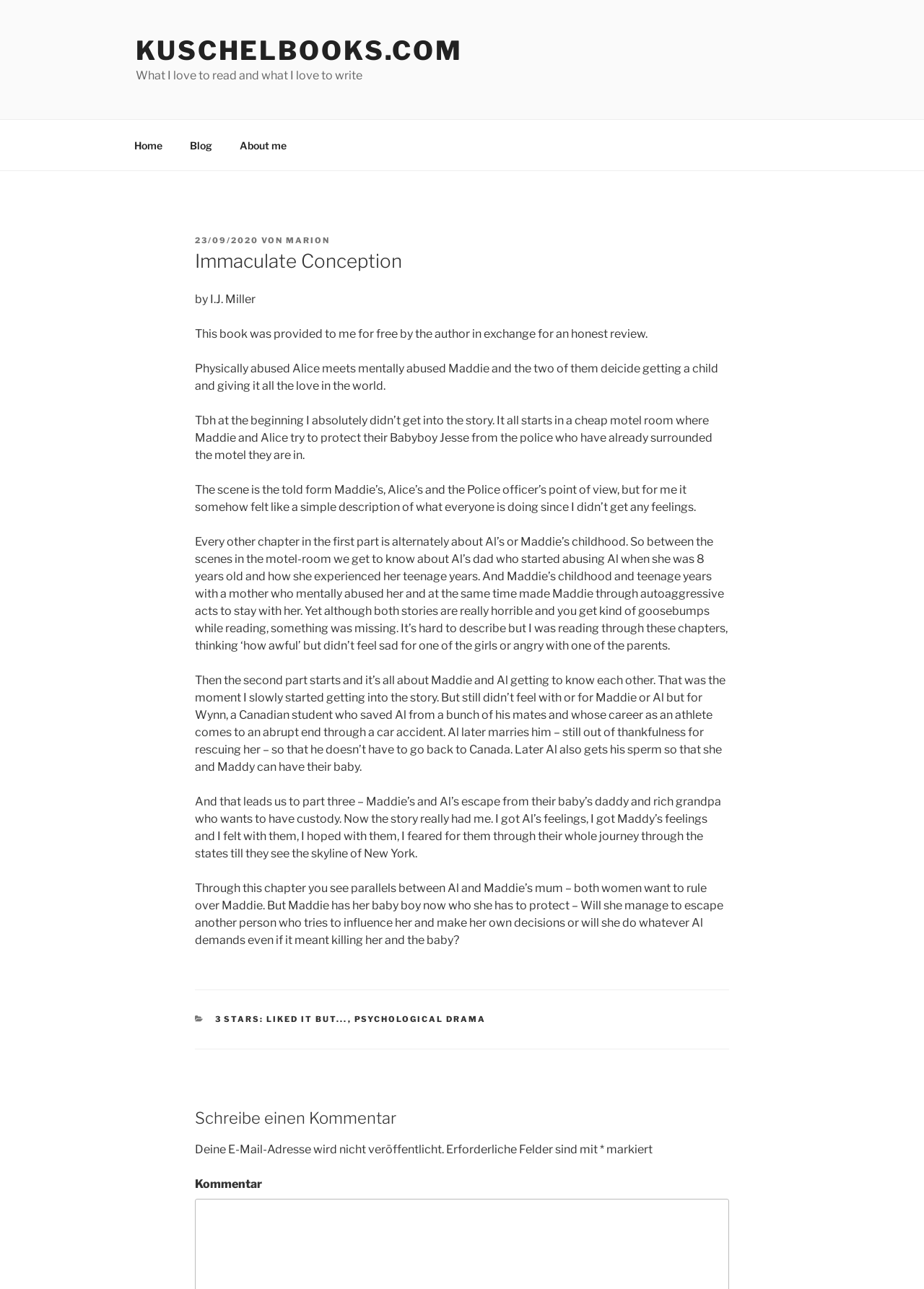Find the bounding box coordinates corresponding to the UI element with the description: "About me". The coordinates should be formatted as [left, top, right, bottom], with values as floats between 0 and 1.

[0.245, 0.099, 0.323, 0.126]